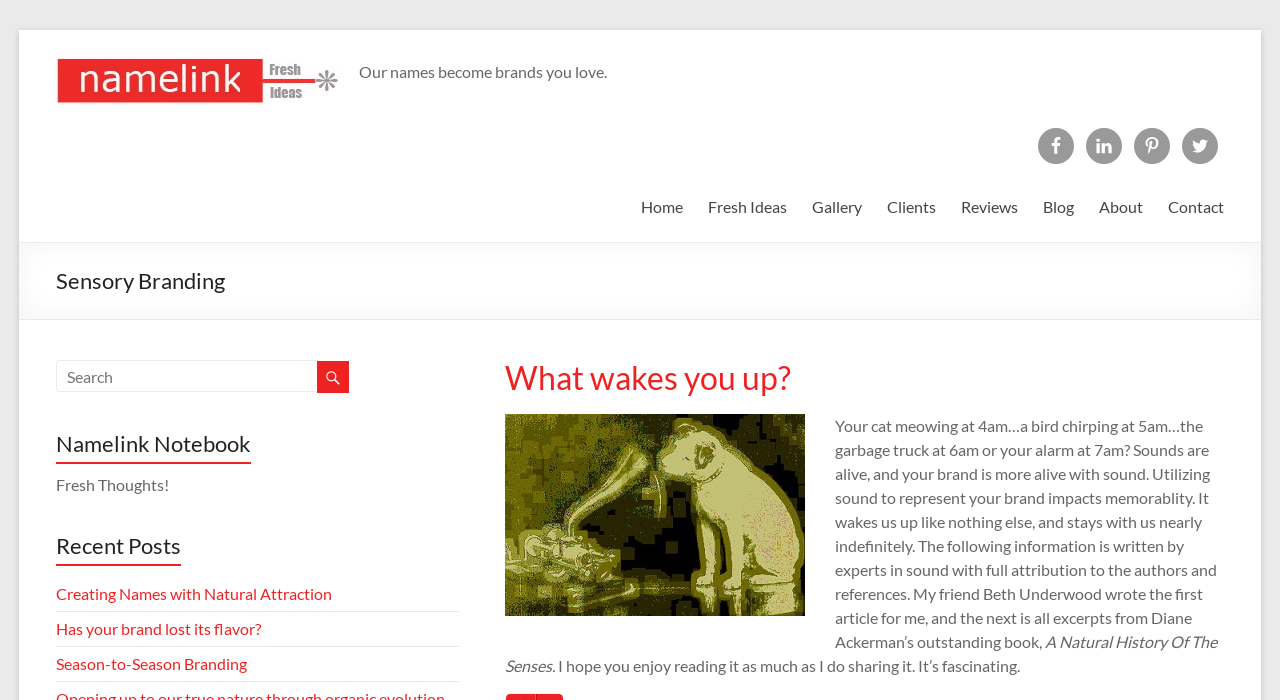Bounding box coordinates are to be given in the format (top-left x, top-left y, bottom-right x, bottom-right y). All values must be floating point numbers between 0 and 1. Provide the bounding box coordinate for the UI element described as: Season-to-Season Branding

[0.044, 0.934, 0.193, 0.961]